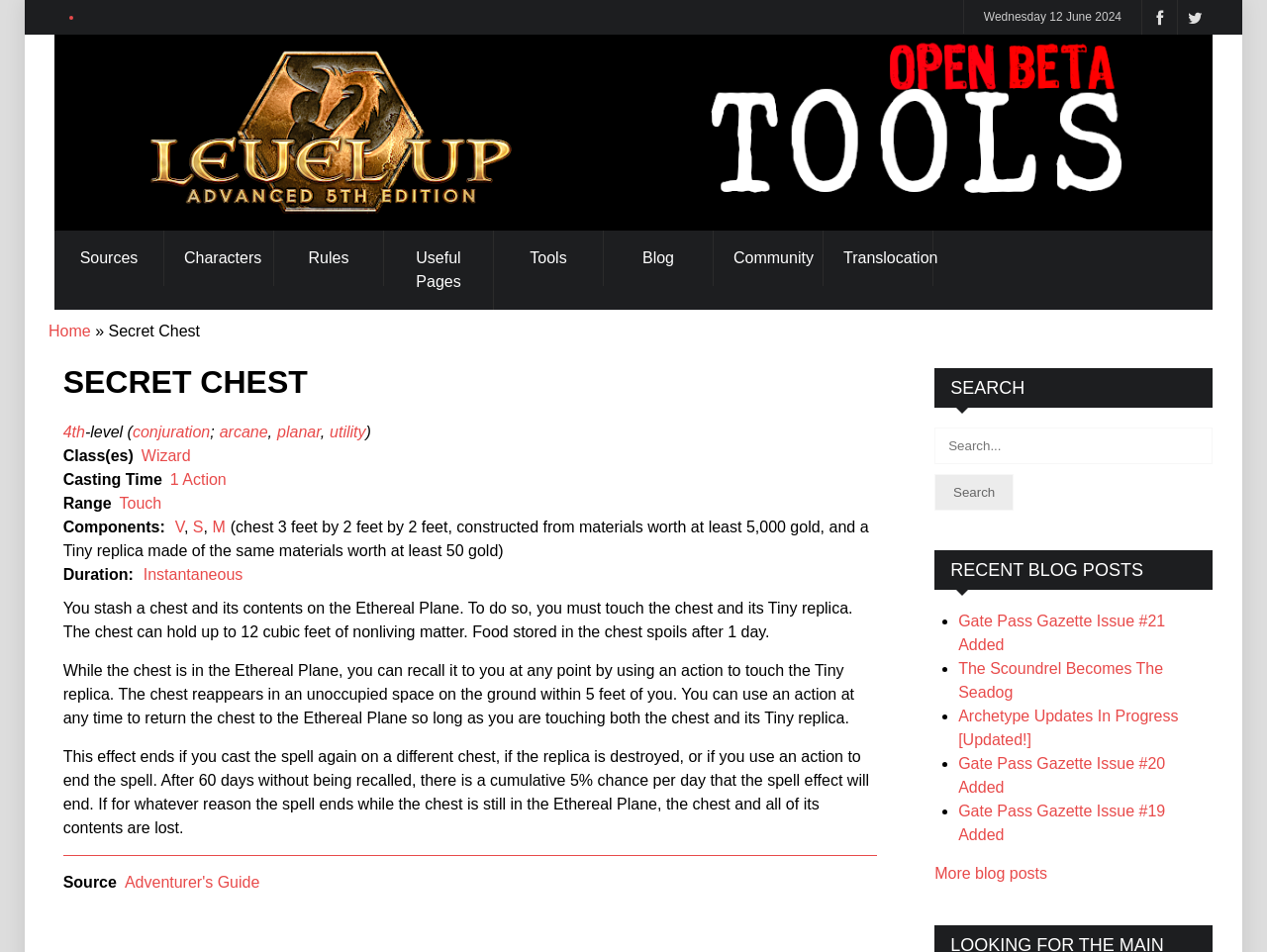Answer the question with a single word or phrase: 
What is the name of the spell?

Secret Chest